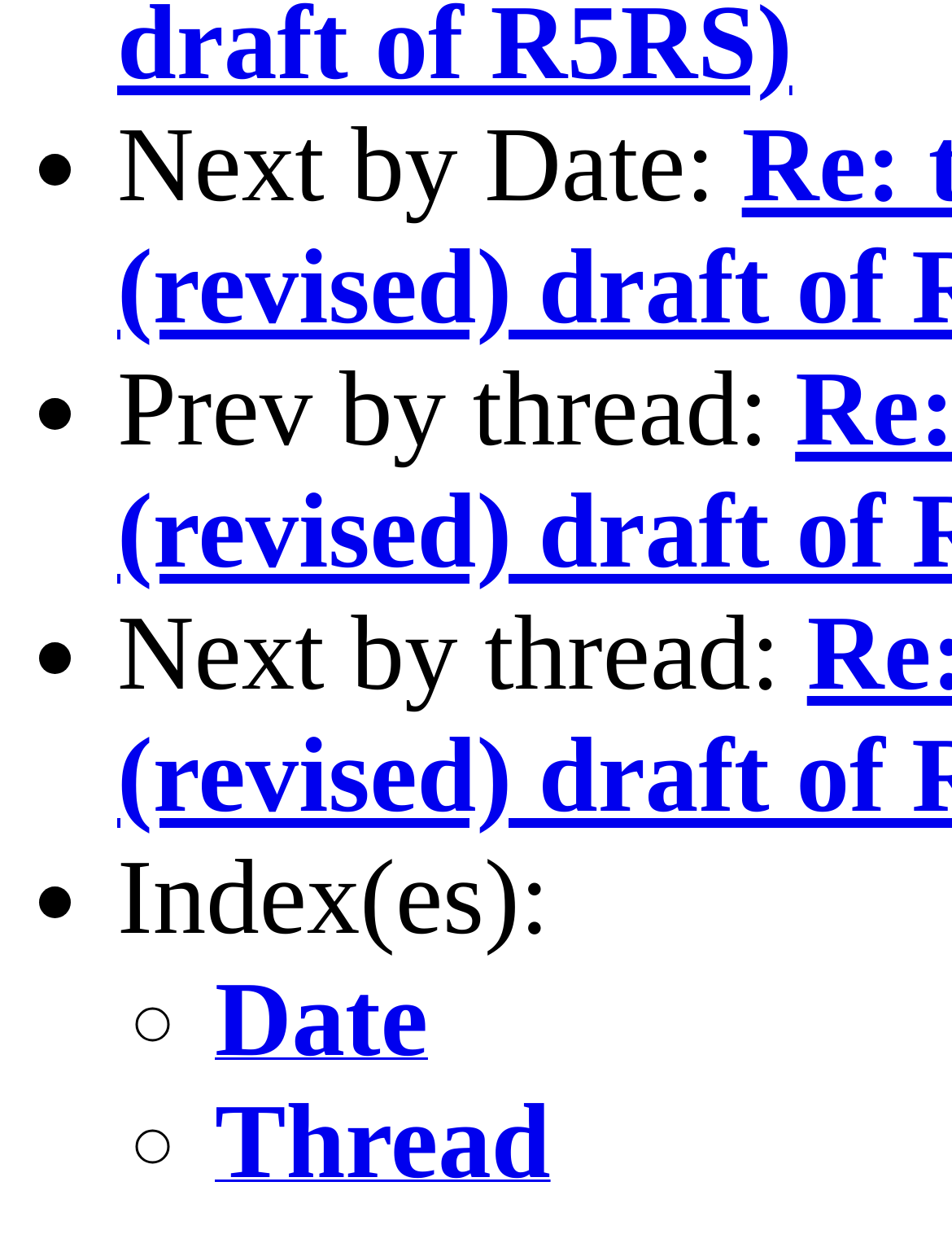Please determine the bounding box coordinates for the UI element described as: "2".

None